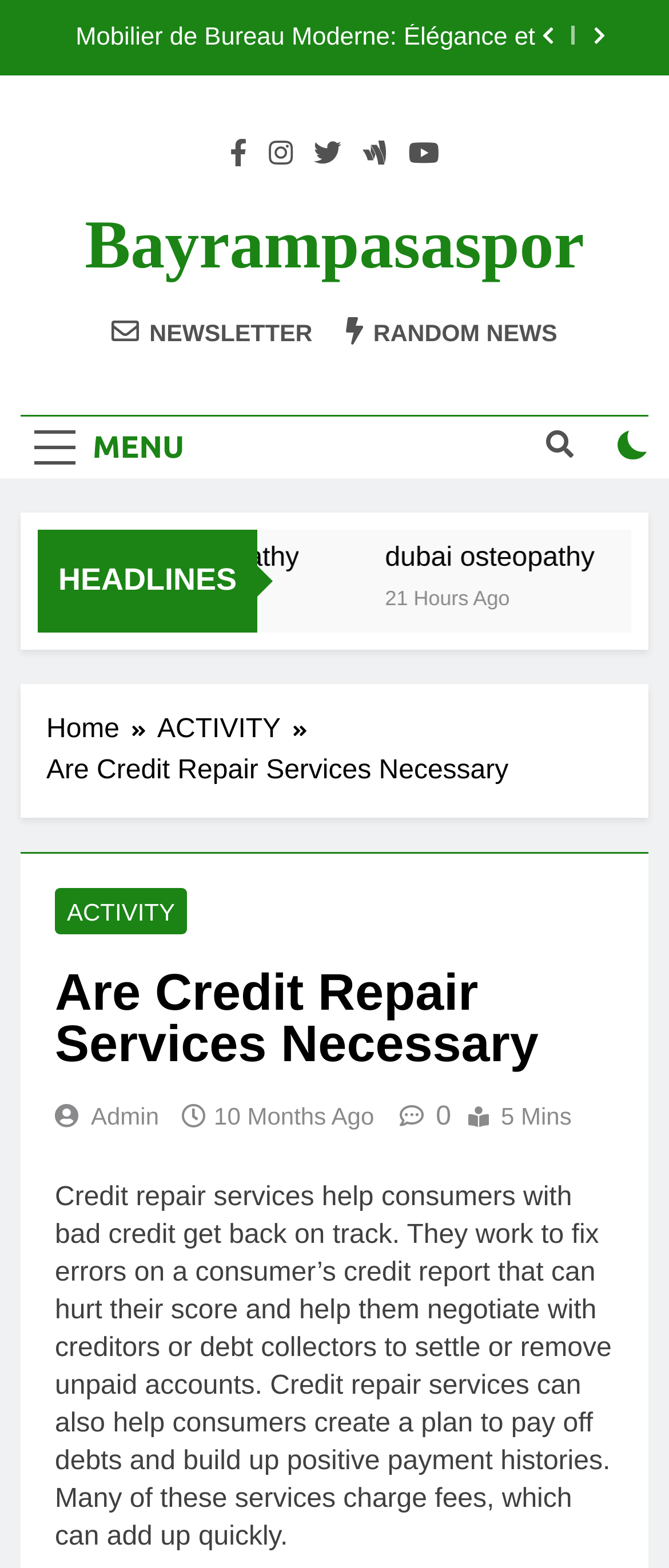Determine the bounding box coordinates for the area that should be clicked to carry out the following instruction: "Click the MENU button".

[0.031, 0.266, 0.296, 0.305]